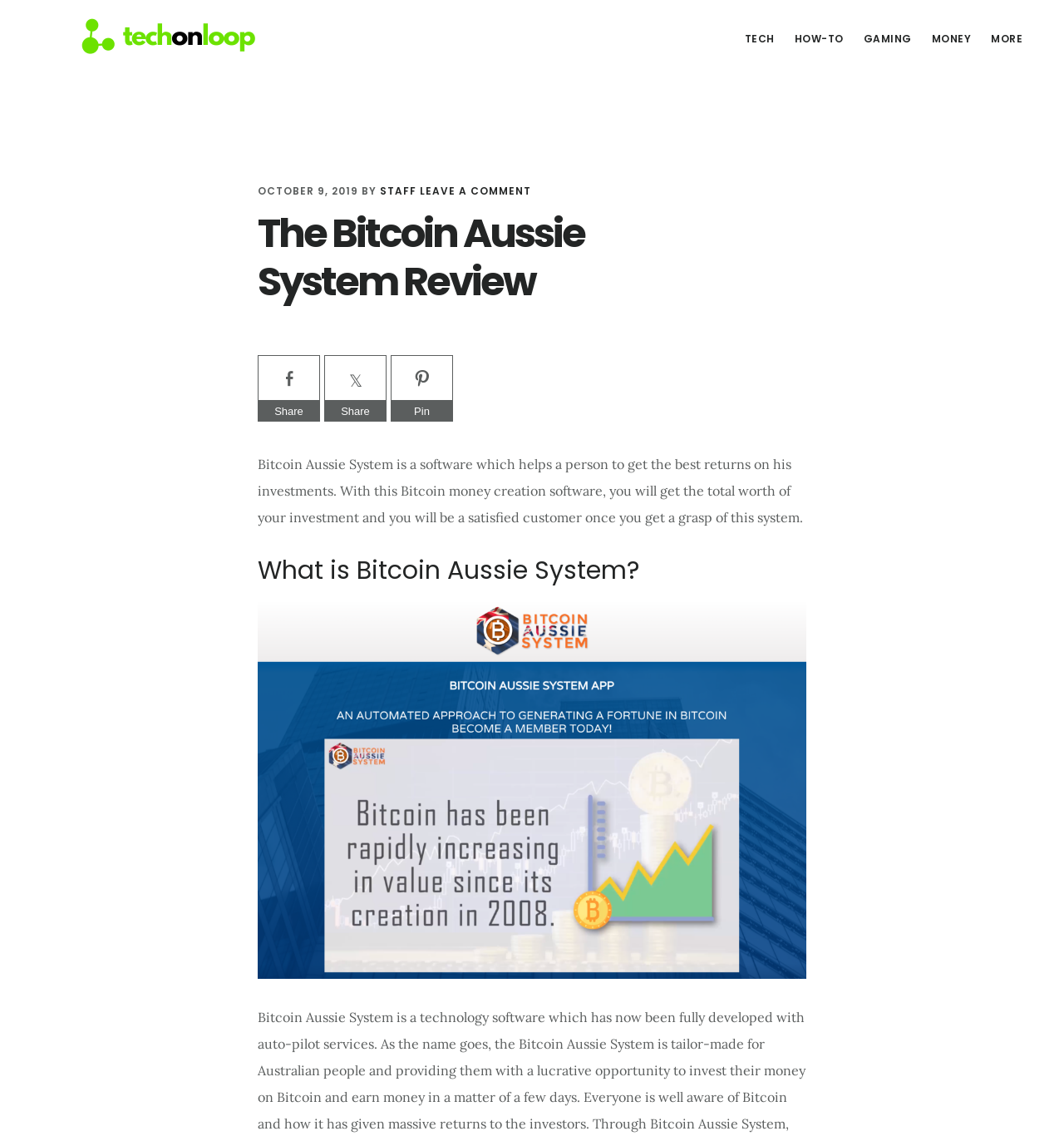Locate the bounding box coordinates of the element you need to click to accomplish the task described by this instruction: "Share on Facebook".

[0.242, 0.351, 0.301, 0.37]